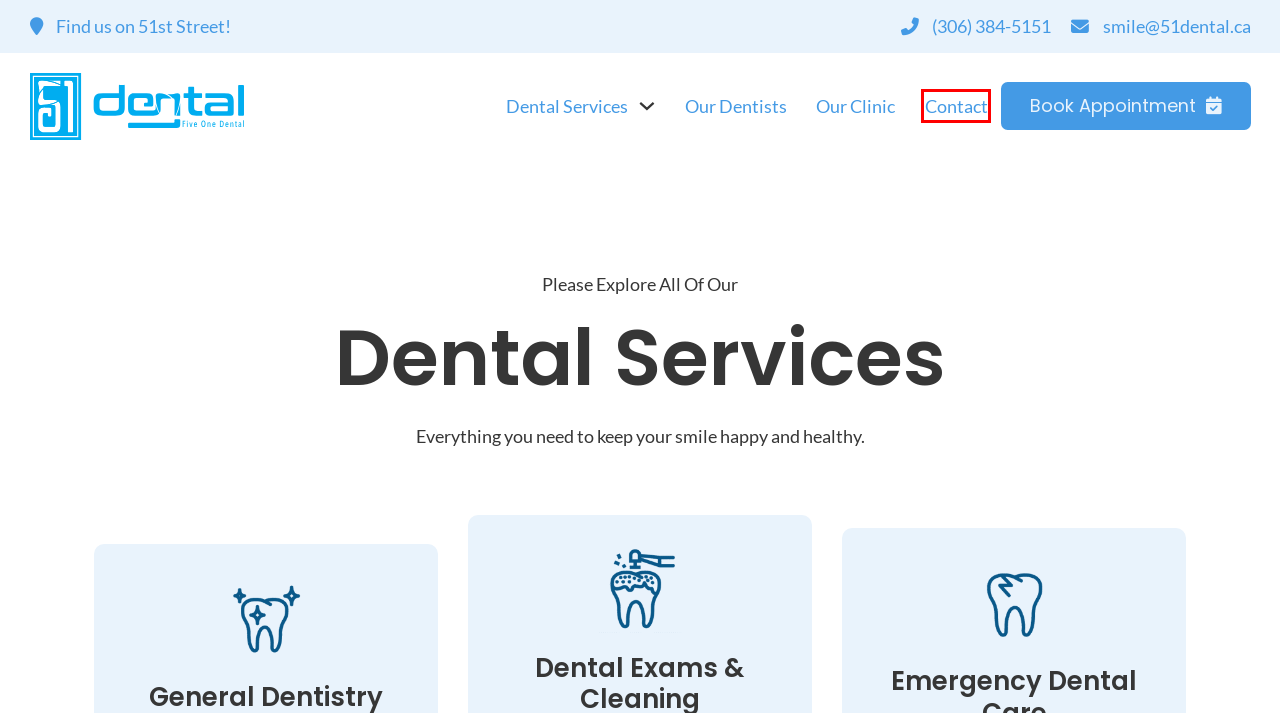After examining the screenshot of a webpage with a red bounding box, choose the most accurate webpage description that corresponds to the new page after clicking the element inside the red box. Here are the candidates:
A. 51 Dental Clinic - Saskatoon Dentists Located on 51st Street
B. Saskatoon General Dentistry - 51 Dental
C. Saskatoon Tooth Extractions and Wisdom Teeth - 51 Dental
D. Contact Us - 51 Dental
E. Meet Our Dentists in Saskatoon - Midtown Dental
F. Saskatoon Emergency Dental Care - 51 Dental
G. Saskatoon Dental Implants and Bridges - 51 Dental
H. Our Clinic - 51 Dental

D